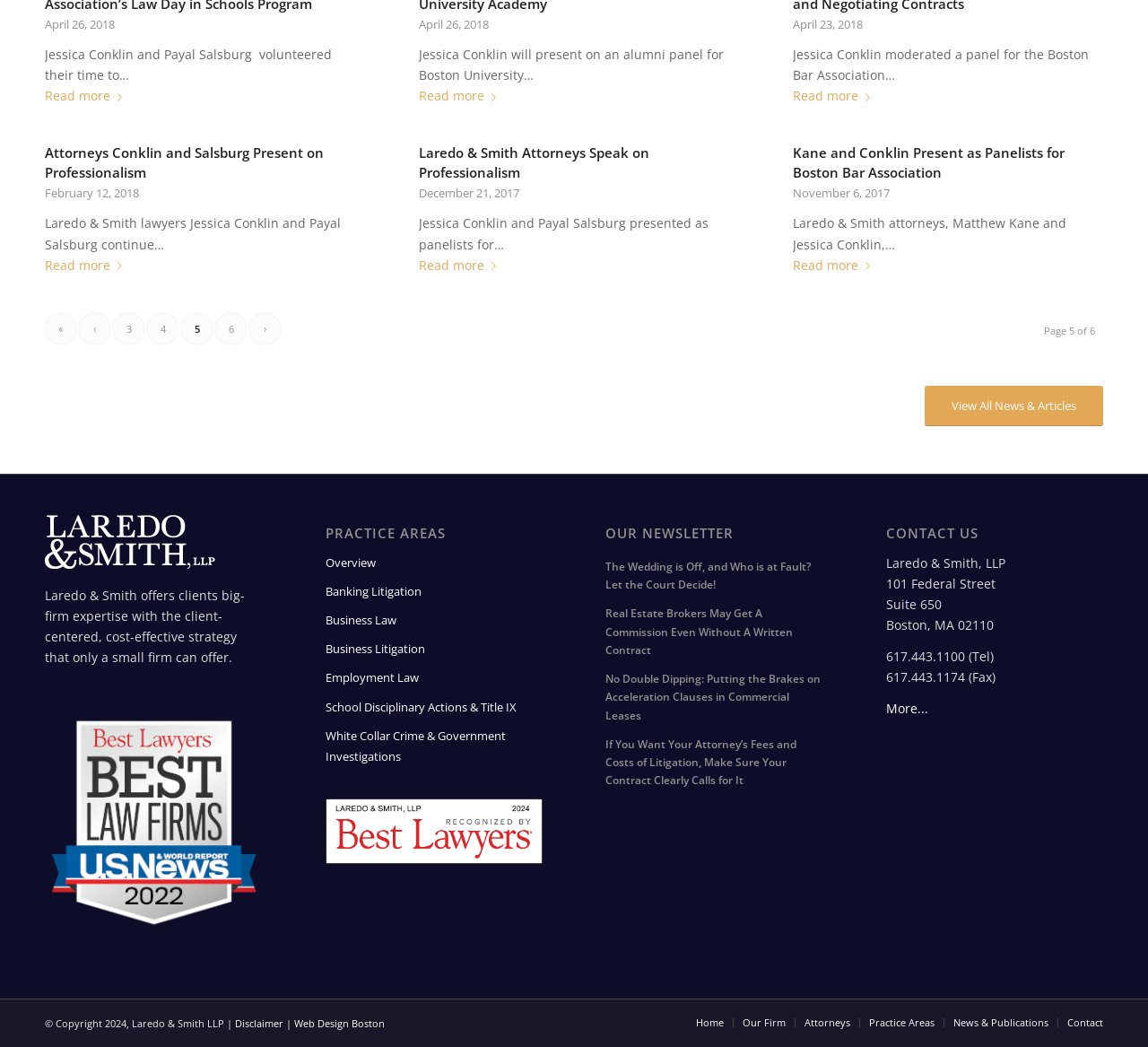Examine the screenshot and answer the question in as much detail as possible: What is the name of the law firm?

I found the answer by looking at the top-left corner of the webpage, where the logo and name of the law firm are displayed. The name 'Laredo & Smith' is written in a prominent font, indicating that it is the name of the law firm.